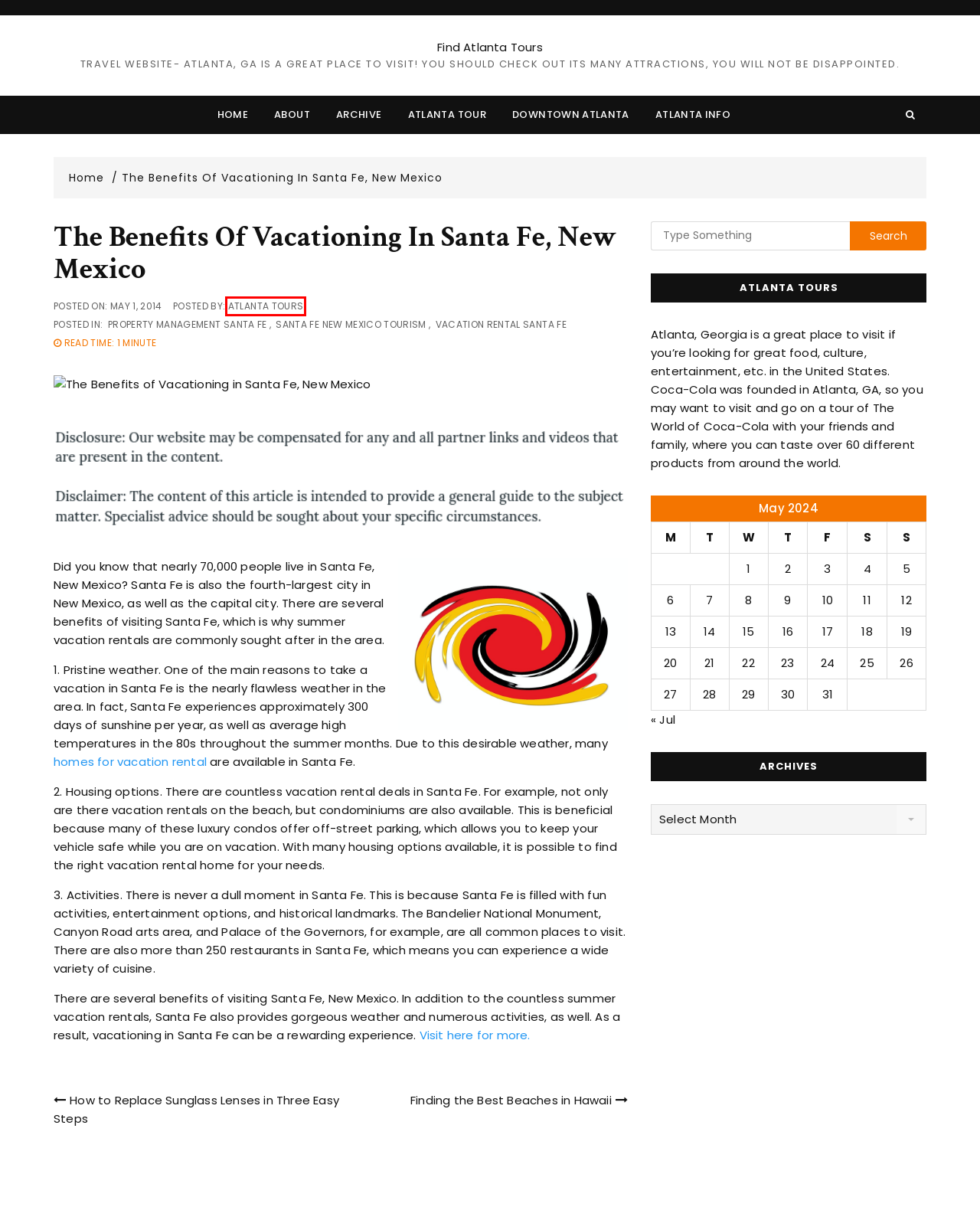Assess the screenshot of a webpage with a red bounding box and determine which webpage description most accurately matches the new page after clicking the element within the red box. Here are the options:
A. Home - Find Atlanta Tours
B. Finding the Best Beaches in Hawaii - Find Atlanta Tours
C. Atlanta Tours, Author at Find Atlanta Tours
D. Uncategorized Archives - Find Atlanta Tours
E. Atlanta Tour Archives - Find Atlanta Tours
F. Archive - Find Atlanta Tours
G. Santa fe new mexico tourism Archives - Find Atlanta Tours
H. July 2023 - Find Atlanta Tours

C